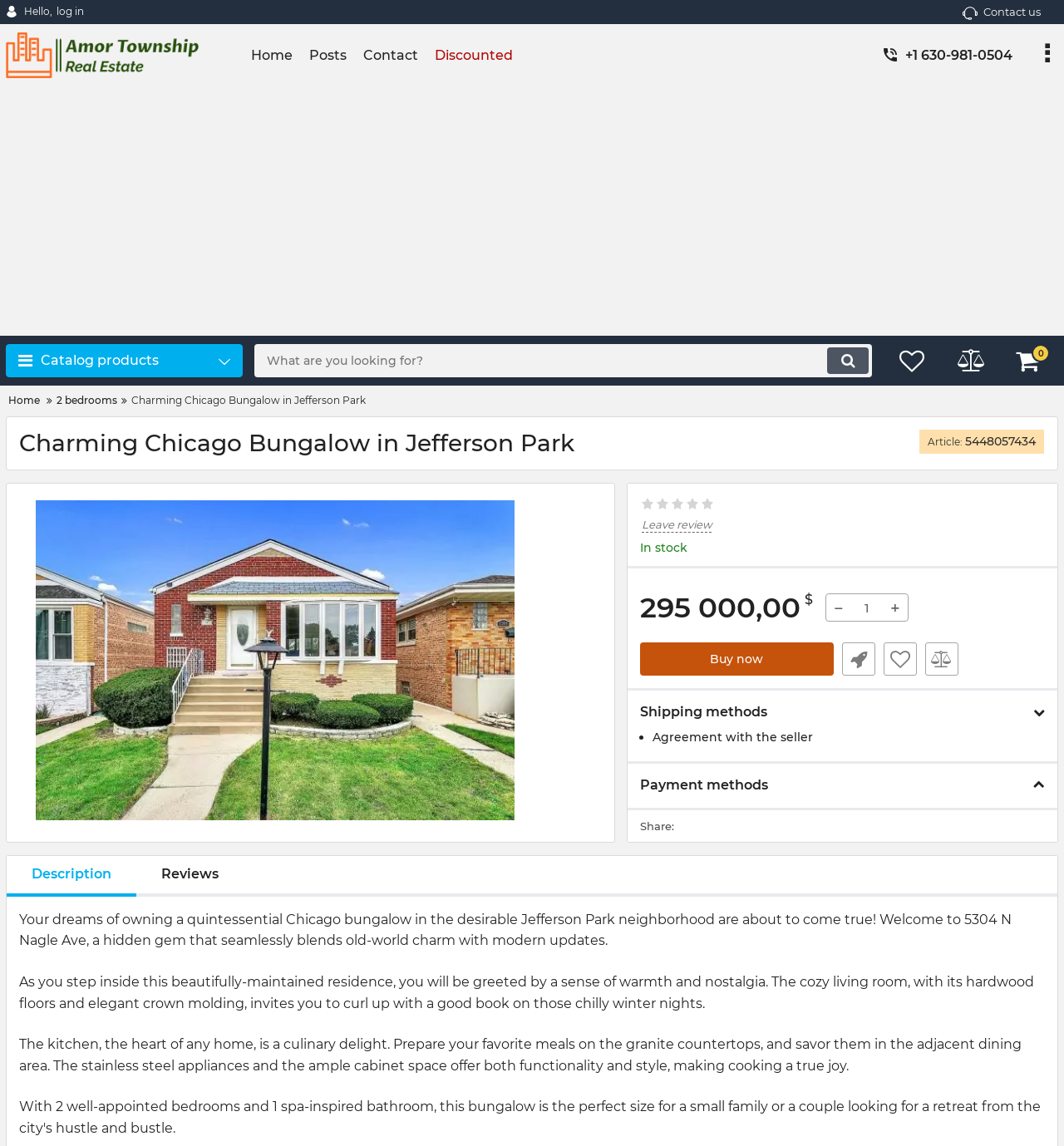Review the image closely and give a comprehensive answer to the question: What is the neighborhood of the property?

The neighborhood of the property can be found in the product description, which mentions 'the desirable Jefferson Park neighborhood'.